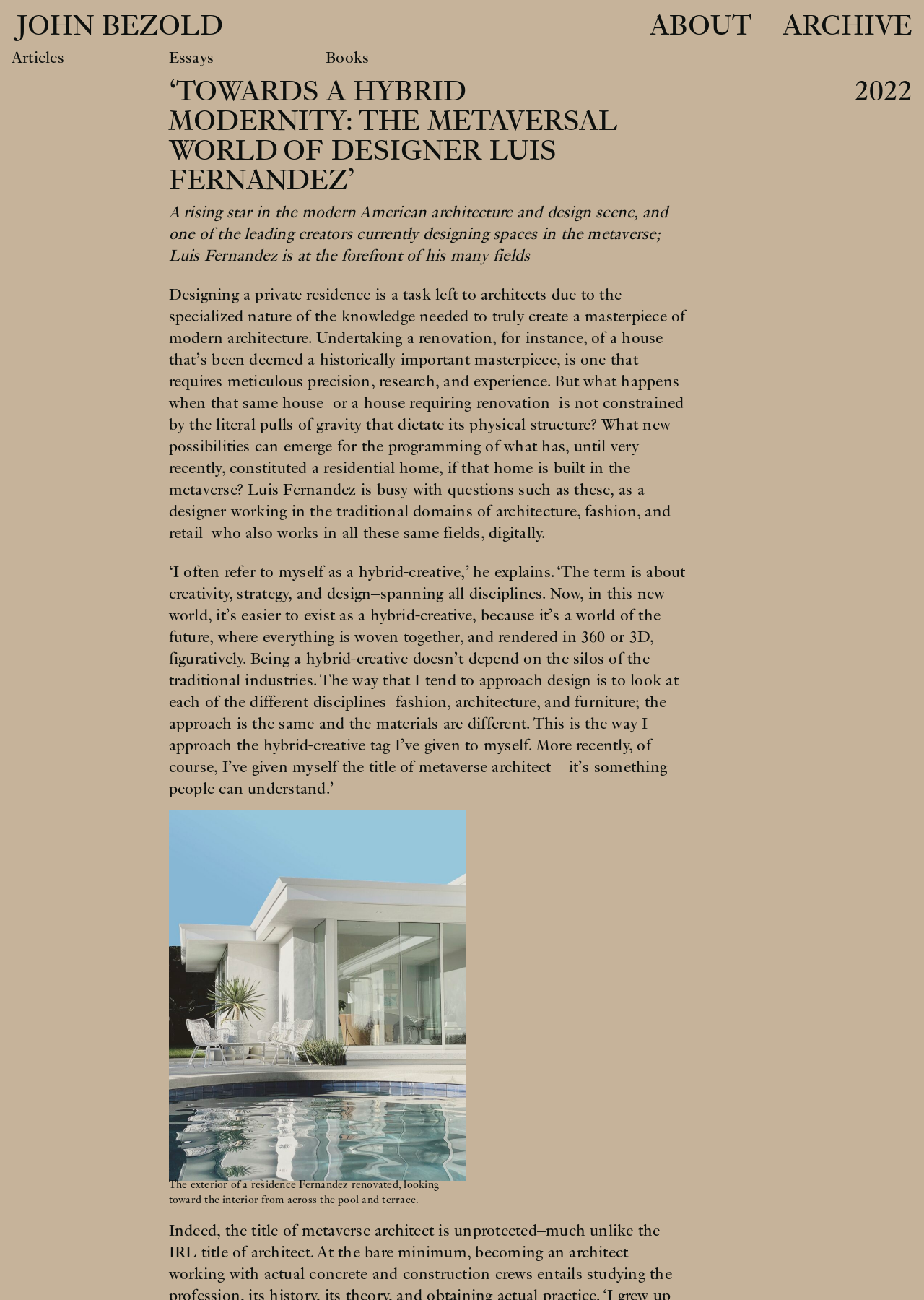Find and provide the bounding box coordinates for the UI element described with: "John Bezold".

[0.009, 0.008, 0.241, 0.032]